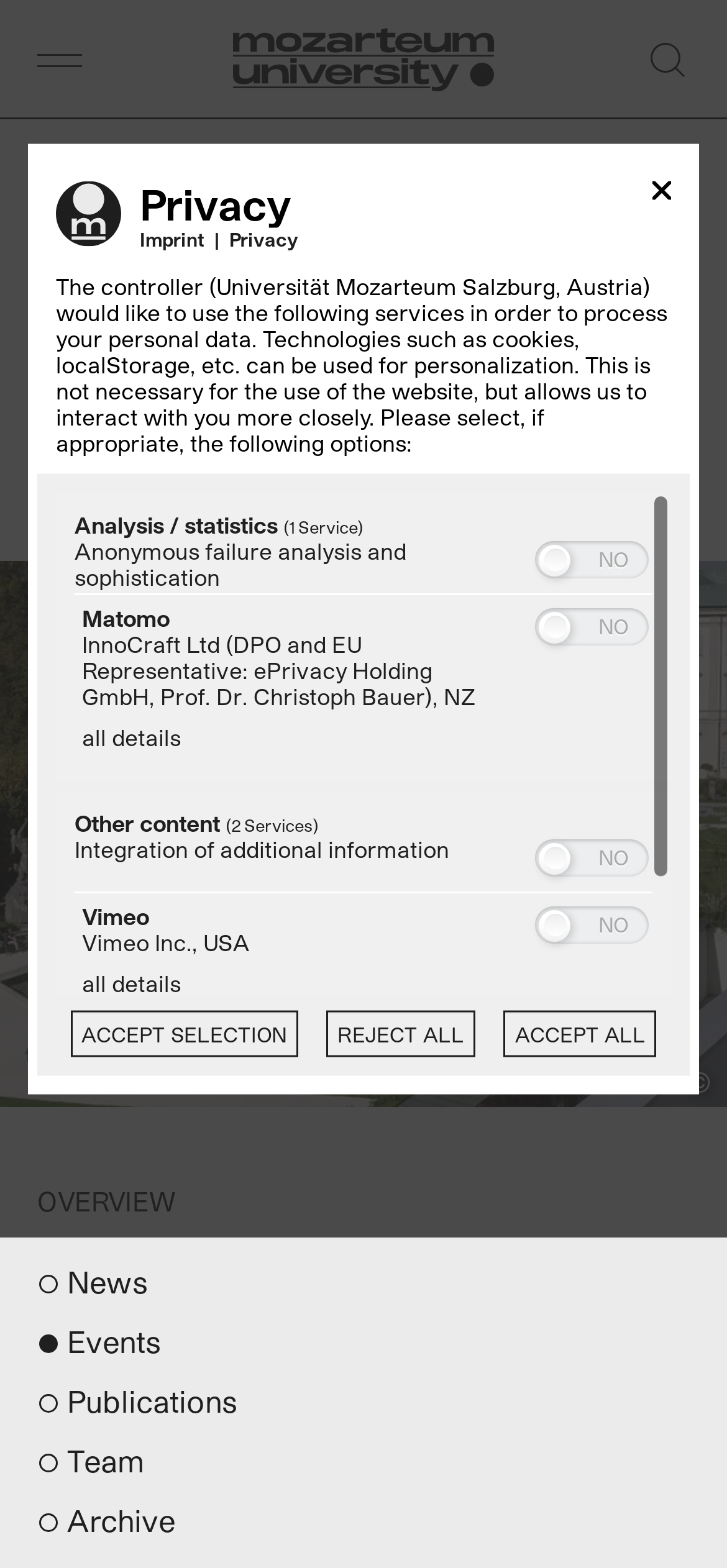Pinpoint the bounding box coordinates of the area that must be clicked to complete this instruction: "Read about 'School of Music & Art Education'".

[0.051, 0.19, 0.949, 0.32]